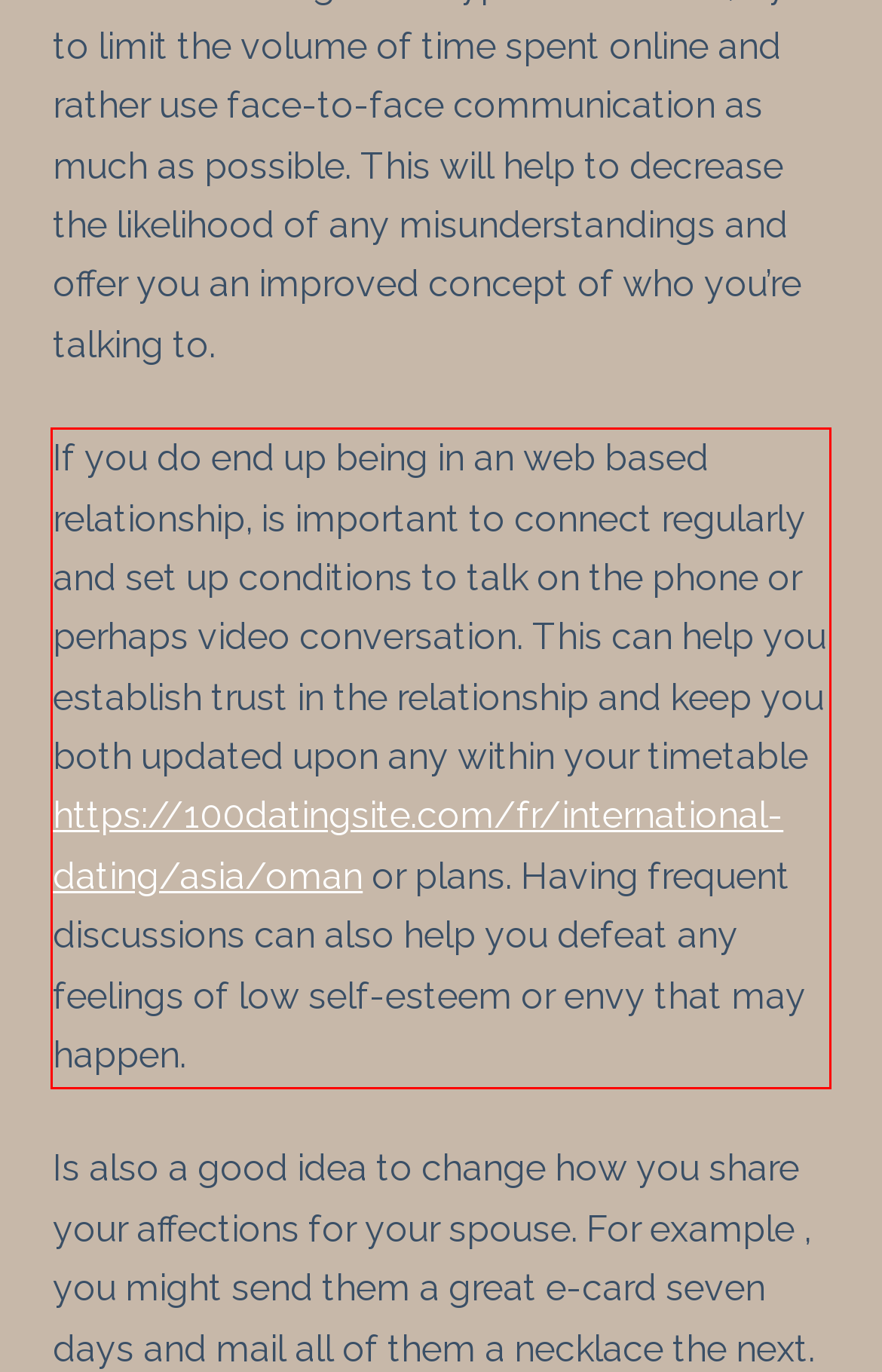Given a webpage screenshot, locate the red bounding box and extract the text content found inside it.

If you do end up being in an web based relationship, is important to connect regularly and set up conditions to talk on the phone or perhaps video conversation. This can help you establish trust in the relationship and keep you both updated upon any within your timetable https://100datingsite.com/fr/international-dating/asia/oman or plans. Having frequent discussions can also help you defeat any feelings of low self-esteem or envy that may happen.